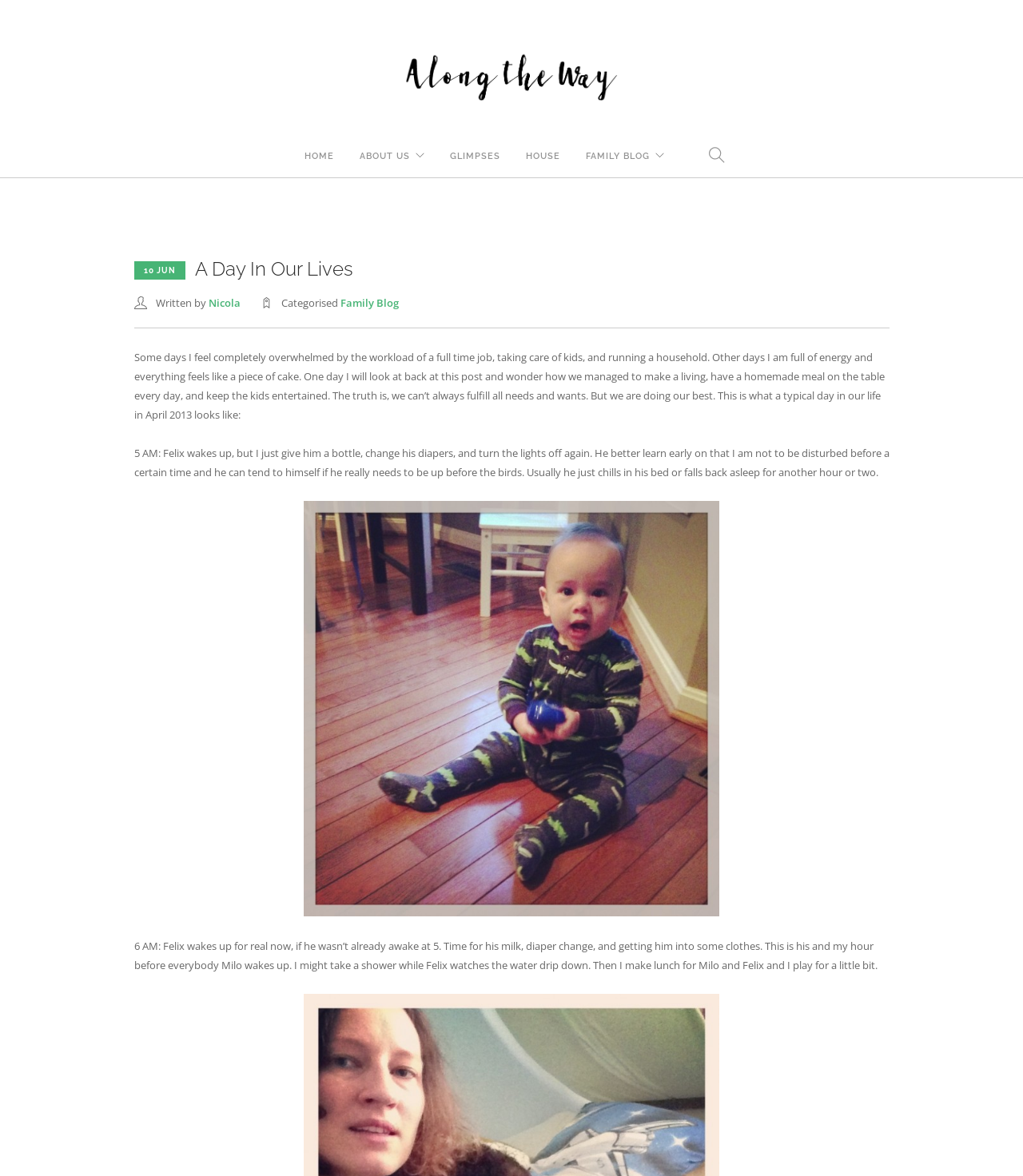Locate the bounding box coordinates of the clickable element to fulfill the following instruction: "go to home page". Provide the coordinates as four float numbers between 0 and 1 in the format [left, top, right, bottom].

[0.298, 0.115, 0.327, 0.152]